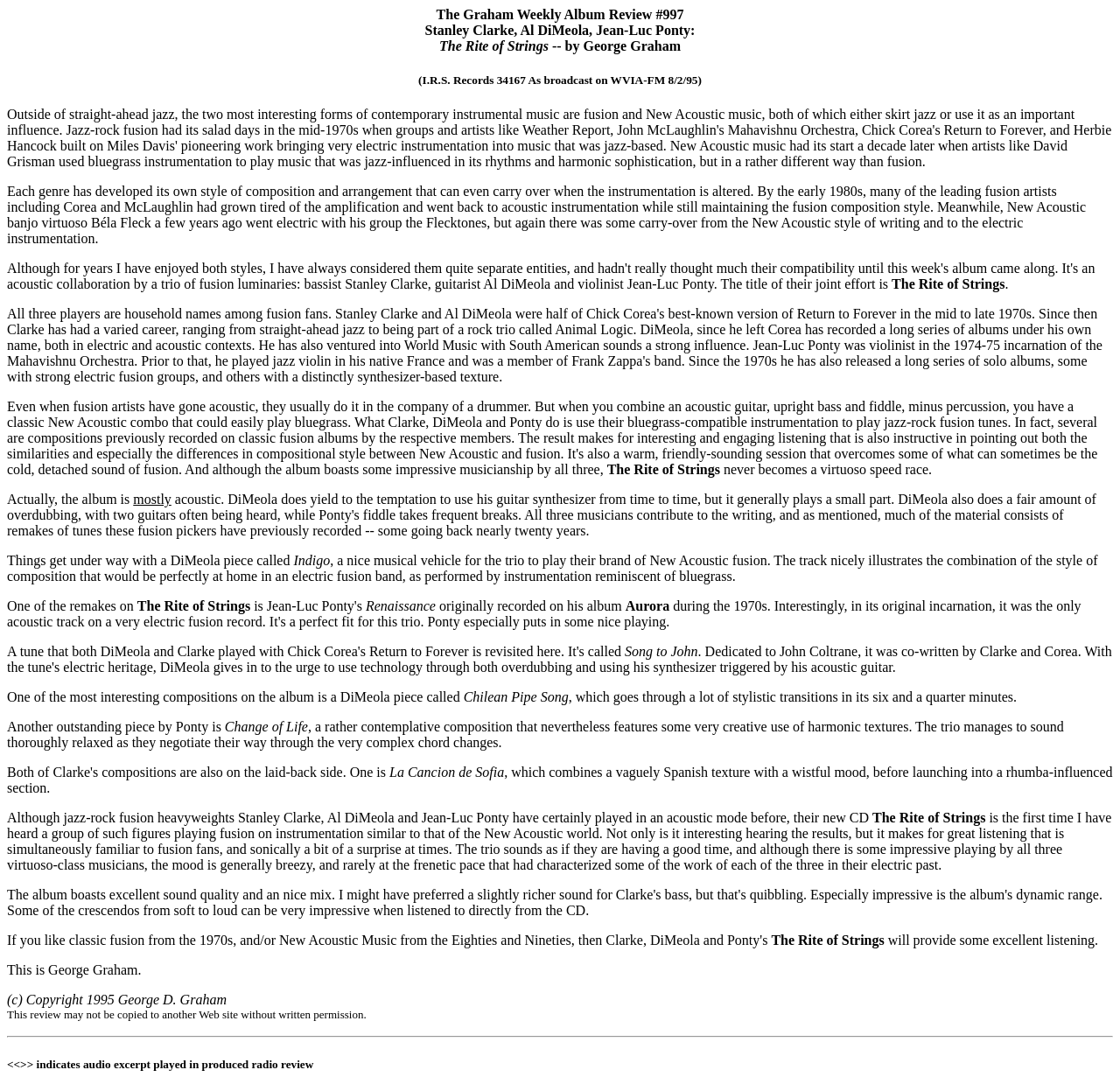Refer to the screenshot and answer the following question in detail:
What is the name of the track that combines a vaguely Spanish texture with a wistful mood?

The track 'La Cancion de Sofia' is mentioned in the review as combining a vaguely Spanish texture with a wistful mood, before launching into a rhumba-influenced section.